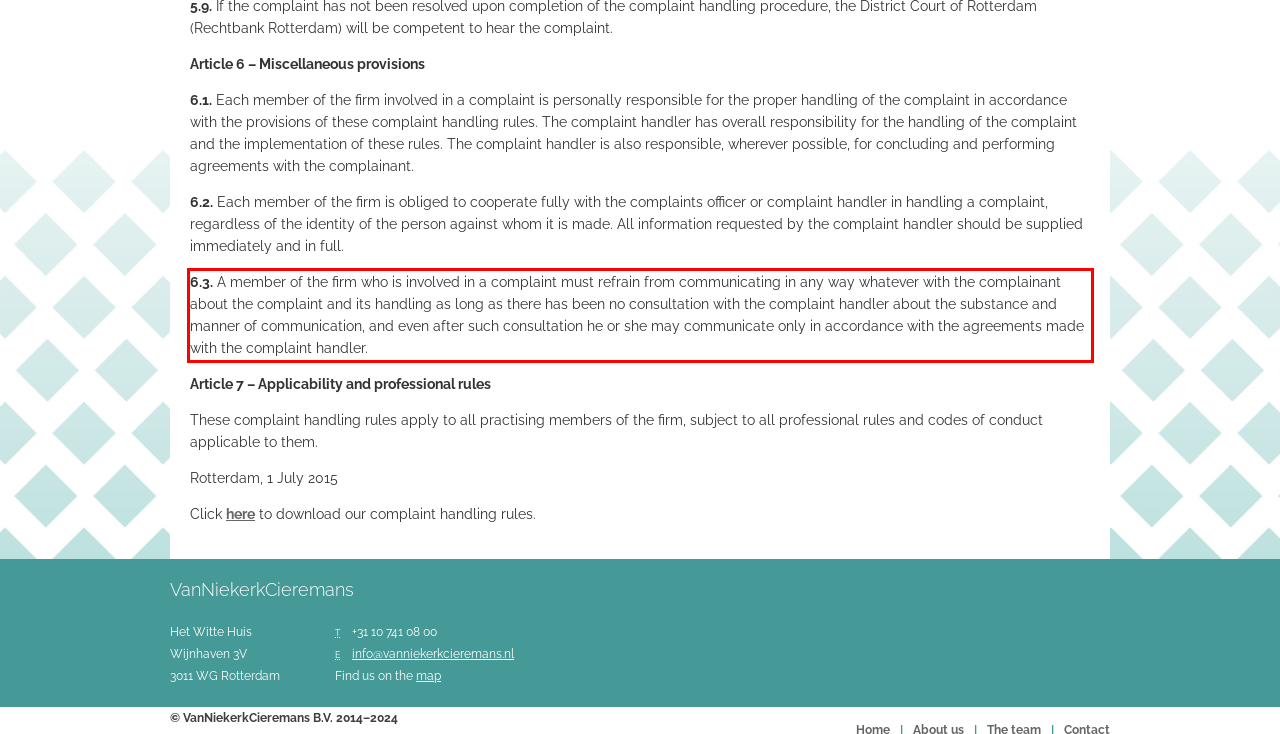Within the provided webpage screenshot, find the red rectangle bounding box and perform OCR to obtain the text content.

6.3. A member of the firm who is involved in a complaint must refrain from communicating in any way whatever with the complainant about the complaint and its handling as long as there has been no consultation with the complaint handler about the substance and manner of communication, and even after such consultation he or she may communicate only in accordance with the agreements made with the complaint handler.